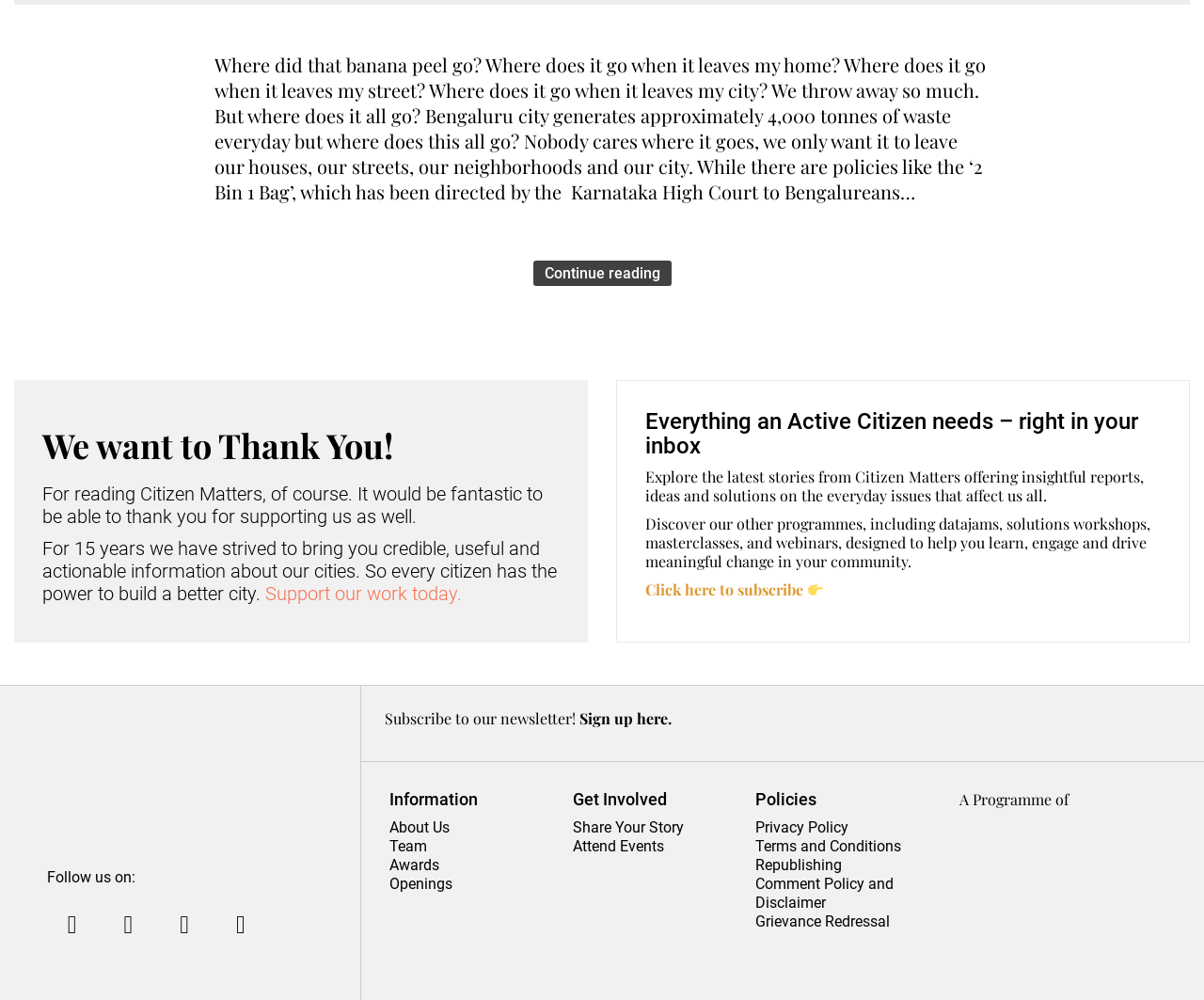Determine the bounding box coordinates for the HTML element mentioned in the following description: "Republishing". The coordinates should be a list of four floats ranging from 0 to 1, represented as [left, top, right, bottom].

[0.627, 0.856, 0.699, 0.874]